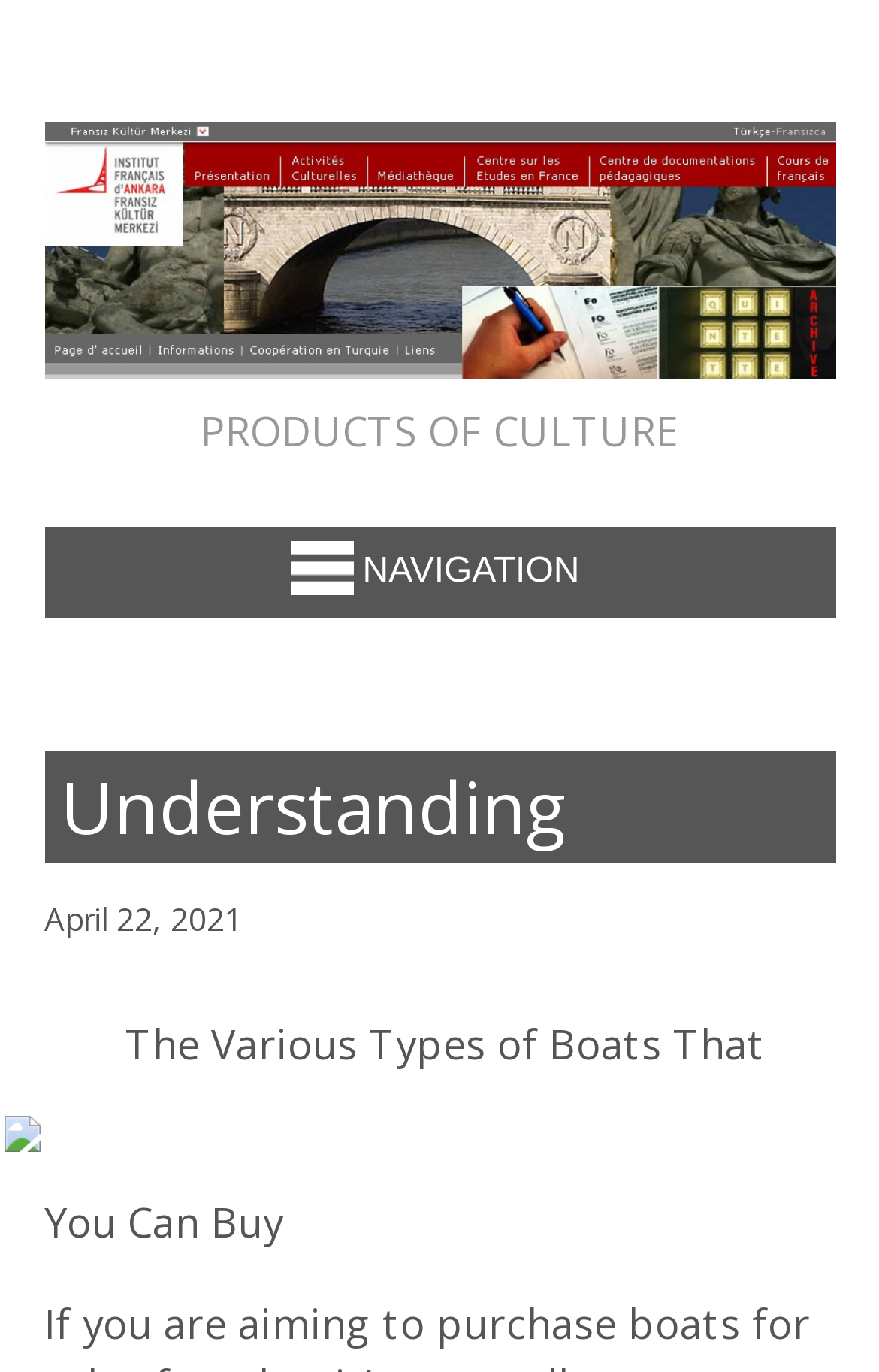Create an elaborate caption for the webpage.

The webpage is about the Fransız Kültür Merkezi, with a prominent heading at the top center of the page. Below the heading, there is a link with the same text, "Fransız Kültür Merkezi", which is centered and takes up most of the page width. 

Underneath the link, there is a heading "PRODUCTS OF CULTURE" that spans across the page. To the right of this heading, there is a button labeled "Toggle Navigation NAVIGATION" with a small image of "Toggle Navigation" to its right. 

Further down the page, there is a heading "Understanding" that takes up most of the page width. Below this heading, there is a date "April 22, 2021" followed by a paragraph of text "The Various Types of Boats That You Can Buy". At the bottom right of the page, there is an image, although its content is not specified.